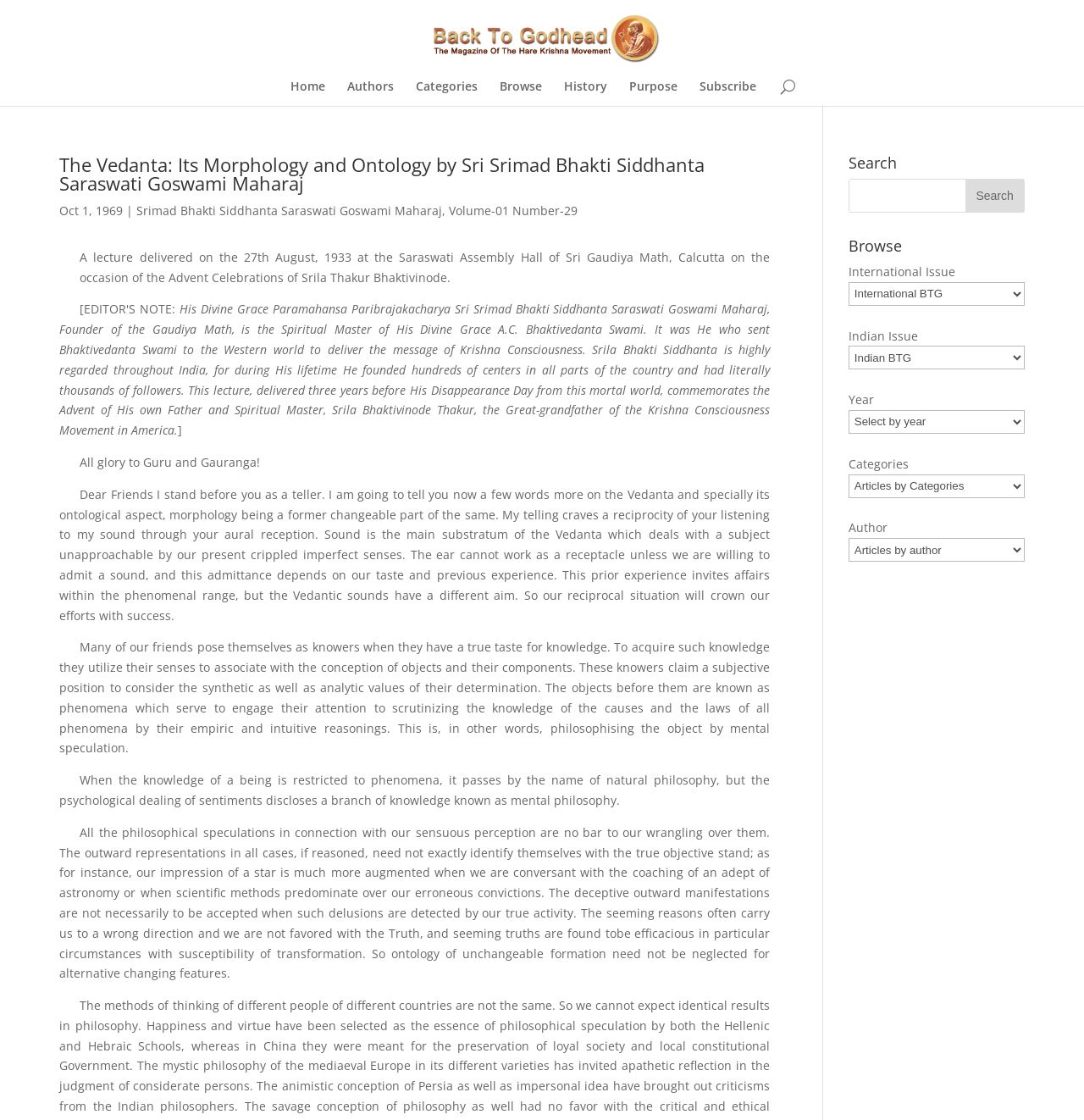Determine the bounding box coordinates (top-left x, top-left y, bottom-right x, bottom-right y) of the UI element described in the following text: alt="Back To Godhead"

[0.374, 0.026, 0.629, 0.04]